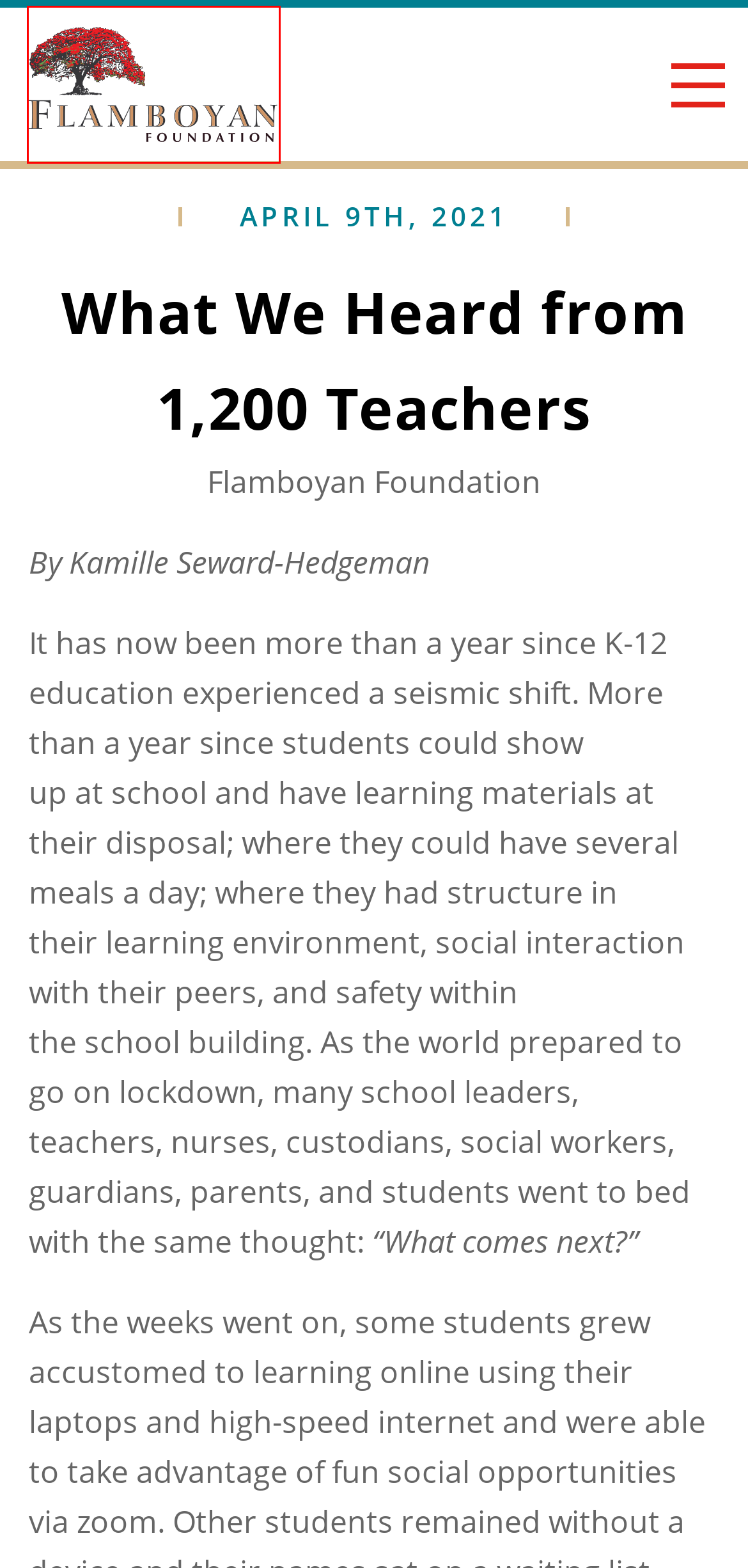View the screenshot of the webpage containing a red bounding box around a UI element. Select the most fitting webpage description for the new page shown after the element in the red bounding box is clicked. Here are the candidates:
A. Preserving Arts + Culture in Puerto Rico - Flamboyan
B. Our Vision - Flamboyan
C. Strengthening K-3 Reading in Puerto Rico - Flamboyan
D. Our Approach - Flamboyan
E. Training + Development - Flamboyan
F. Meet the Team - Flamboyan
G. Resources - Flamboyan
H. Flamboyan Foundation - Flamboyan

H